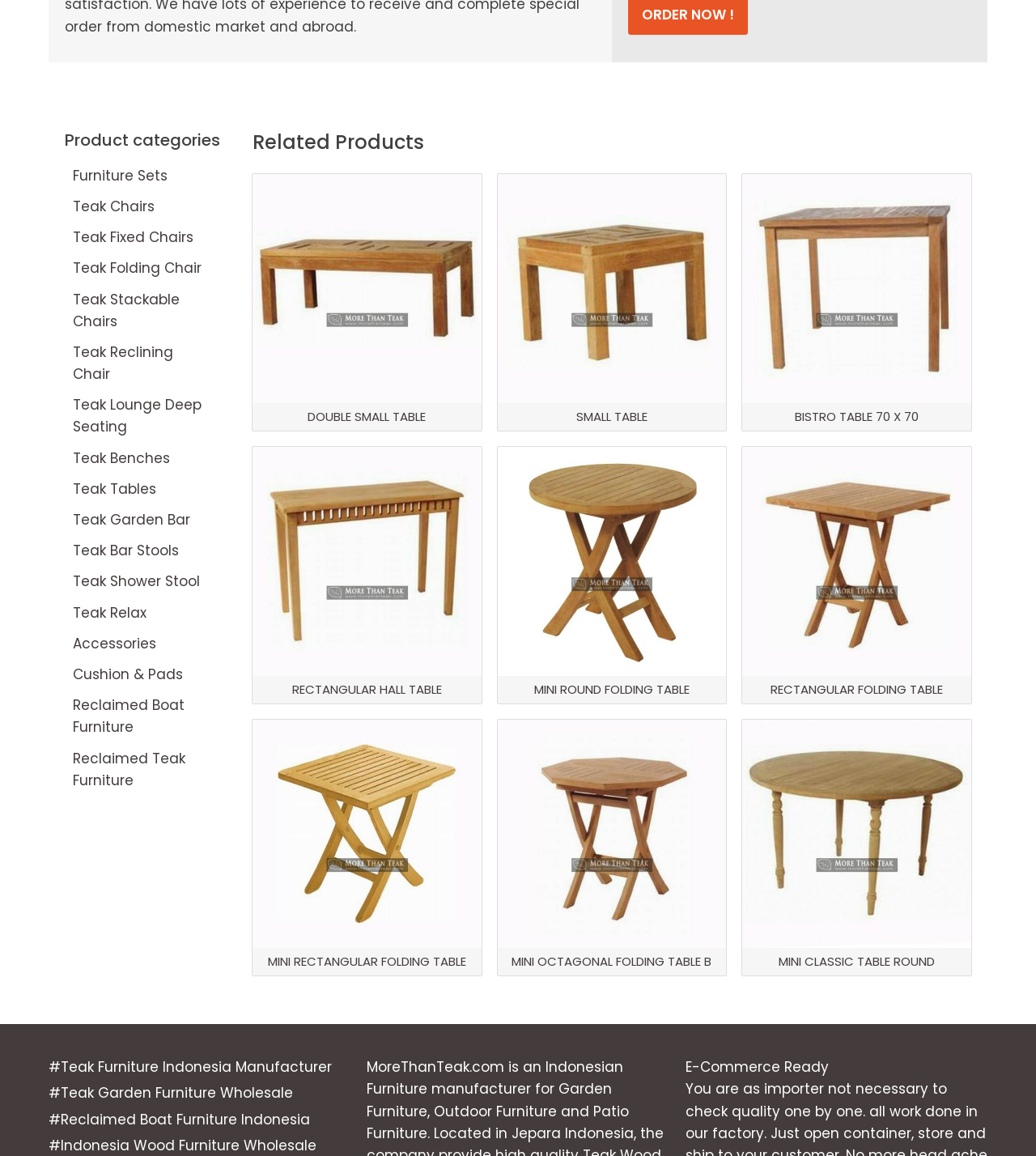Please indicate the bounding box coordinates for the clickable area to complete the following task: "Browse 'MINI CLASSIC TABLE ROUND'". The coordinates should be specified as four float numbers between 0 and 1, i.e., [left, top, right, bottom].

[0.717, 0.622, 0.938, 0.844]